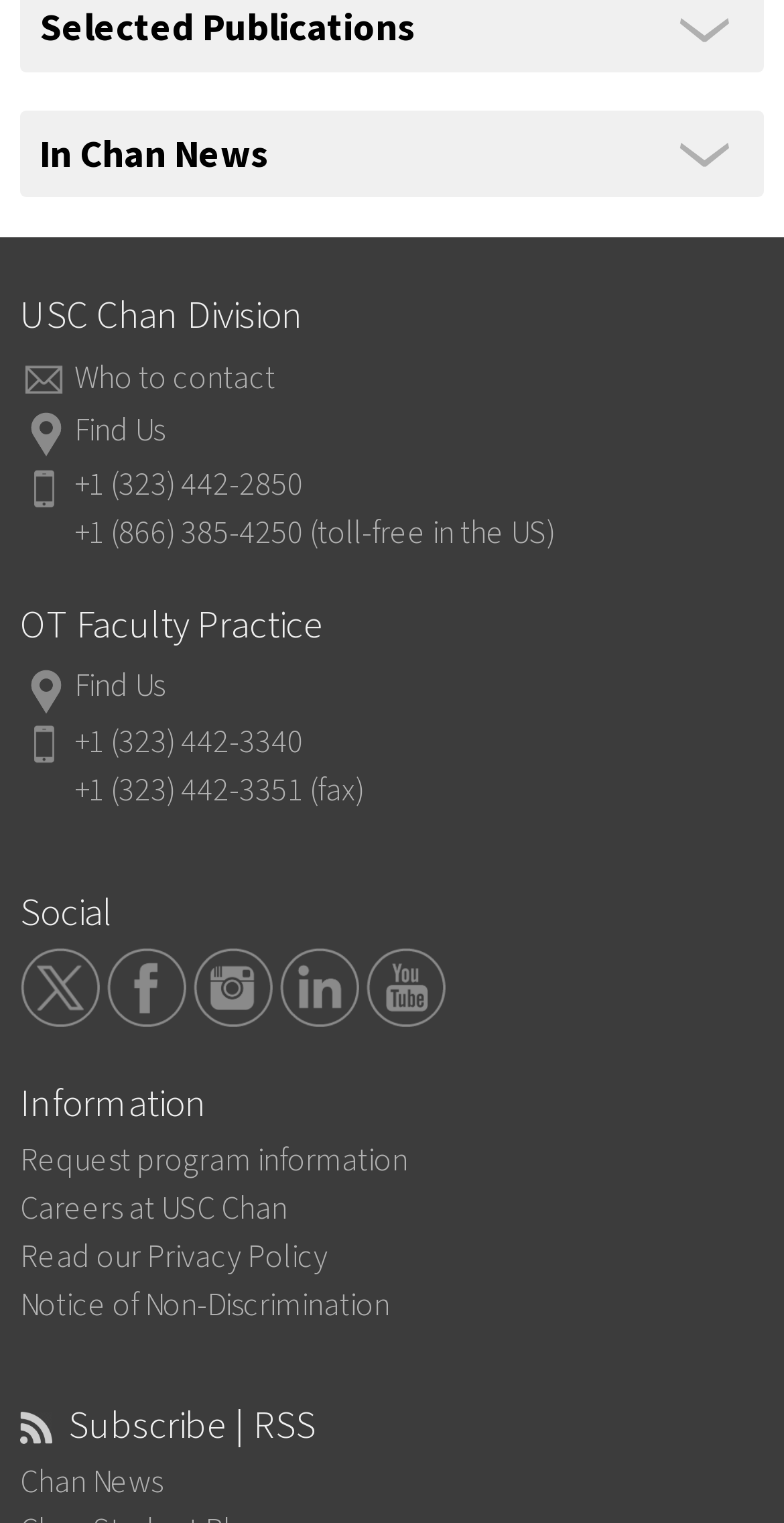Could you determine the bounding box coordinates of the clickable element to complete the instruction: "Check the company's email address"? Provide the coordinates as four float numbers between 0 and 1, i.e., [left, top, right, bottom].

None